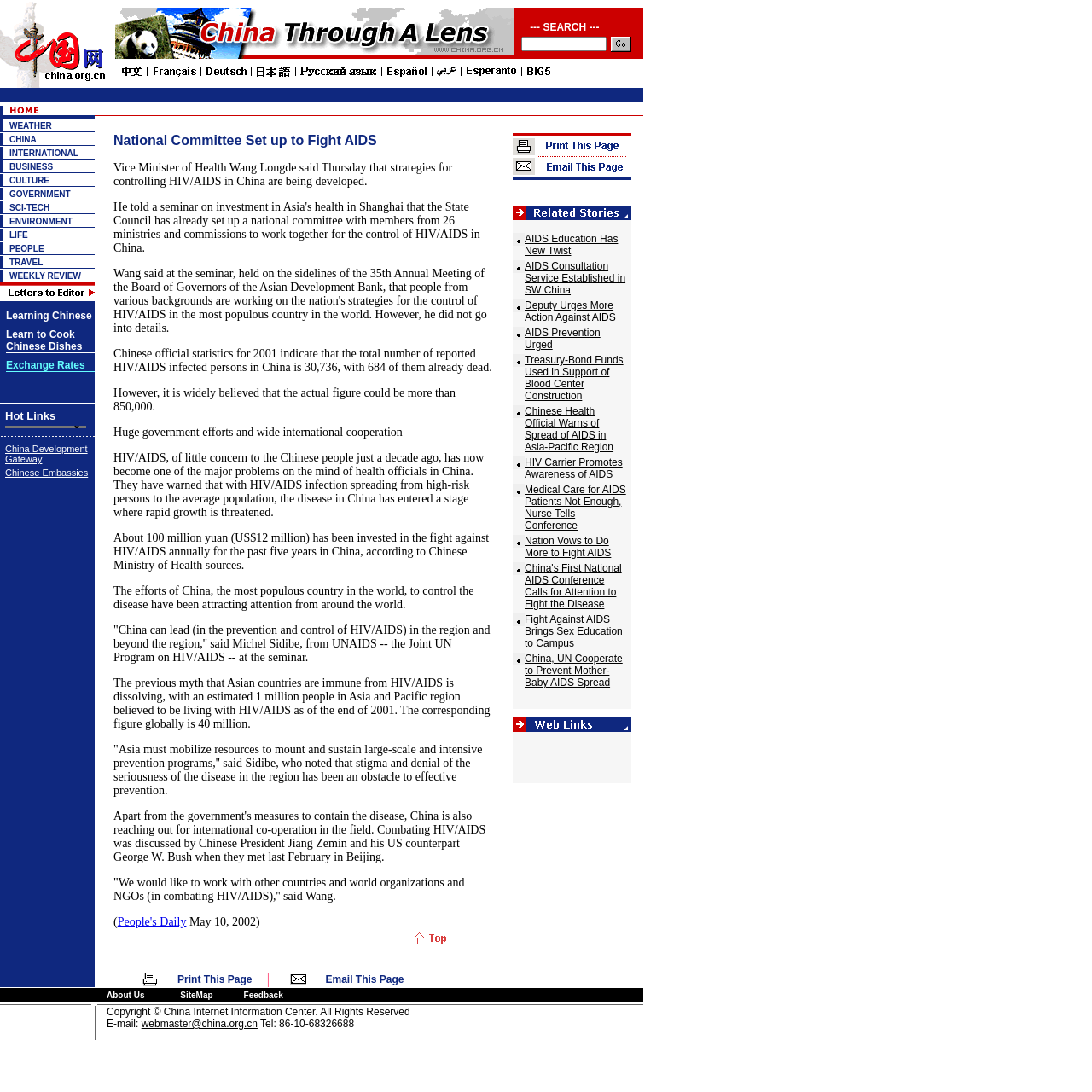What is the purpose of the textbox in the search section?
Please provide a single word or phrase as the answer based on the screenshot.

To input search query